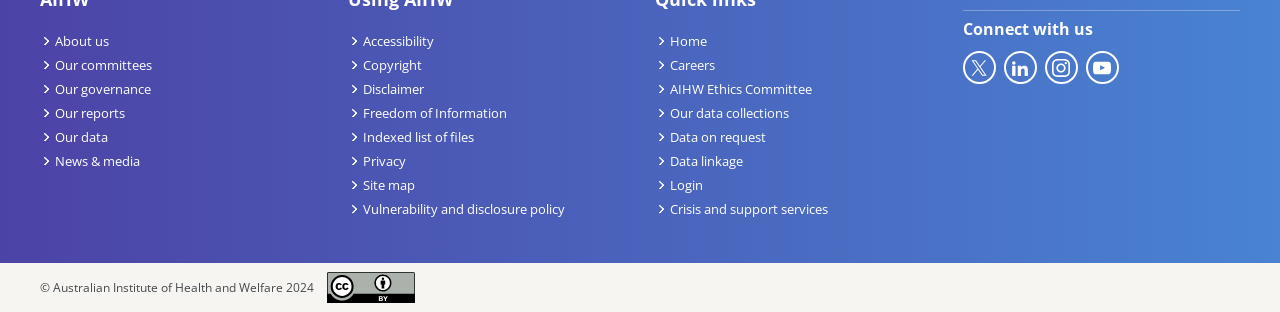Locate the bounding box coordinates of the area where you should click to accomplish the instruction: "Click on About us".

[0.031, 0.098, 0.085, 0.165]